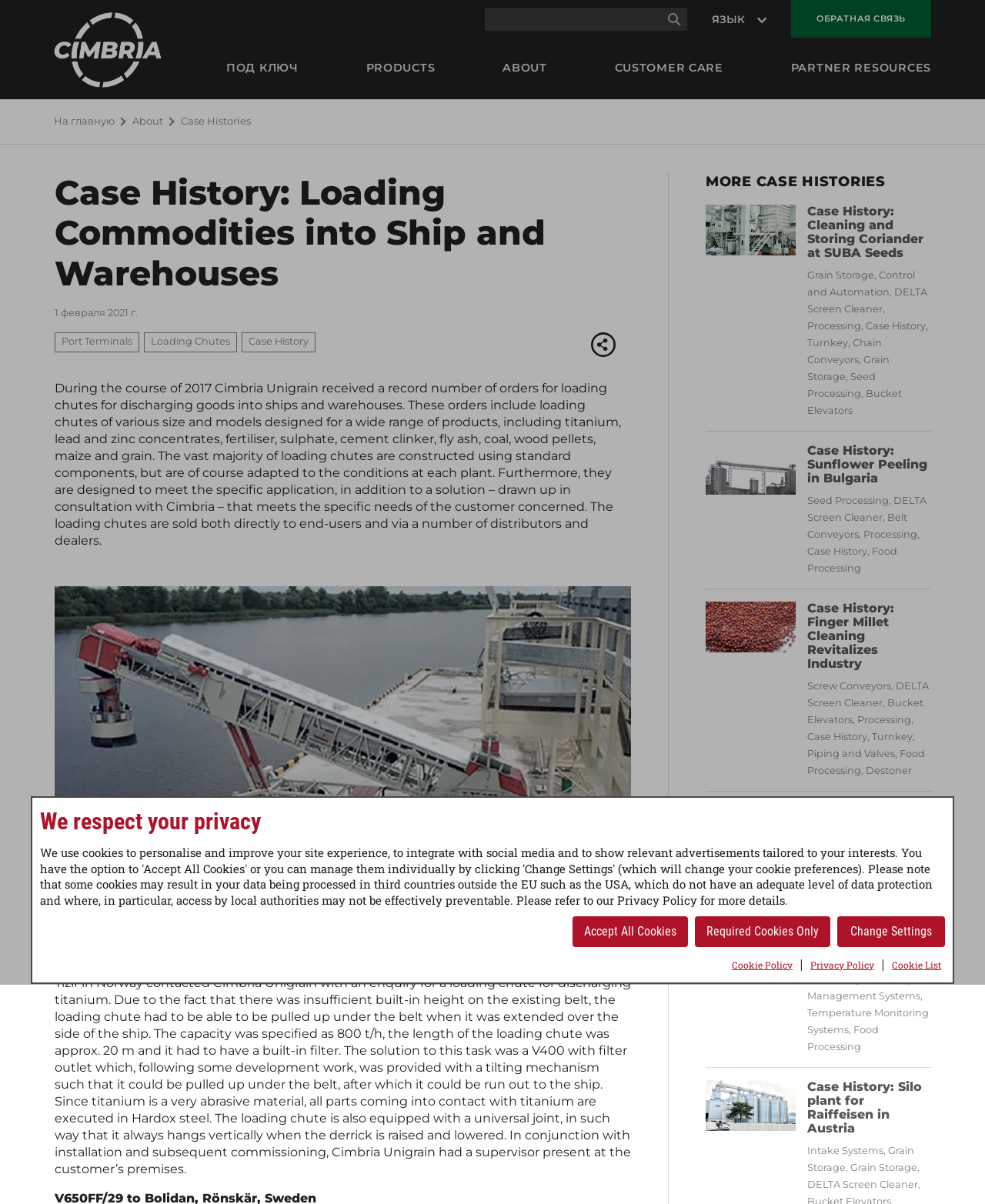Determine the bounding box coordinates of the section I need to click to execute the following instruction: "Click the logo". Provide the coordinates as four float numbers between 0 and 1, i.e., [left, top, right, bottom].

[0.055, 0.0, 0.186, 0.082]